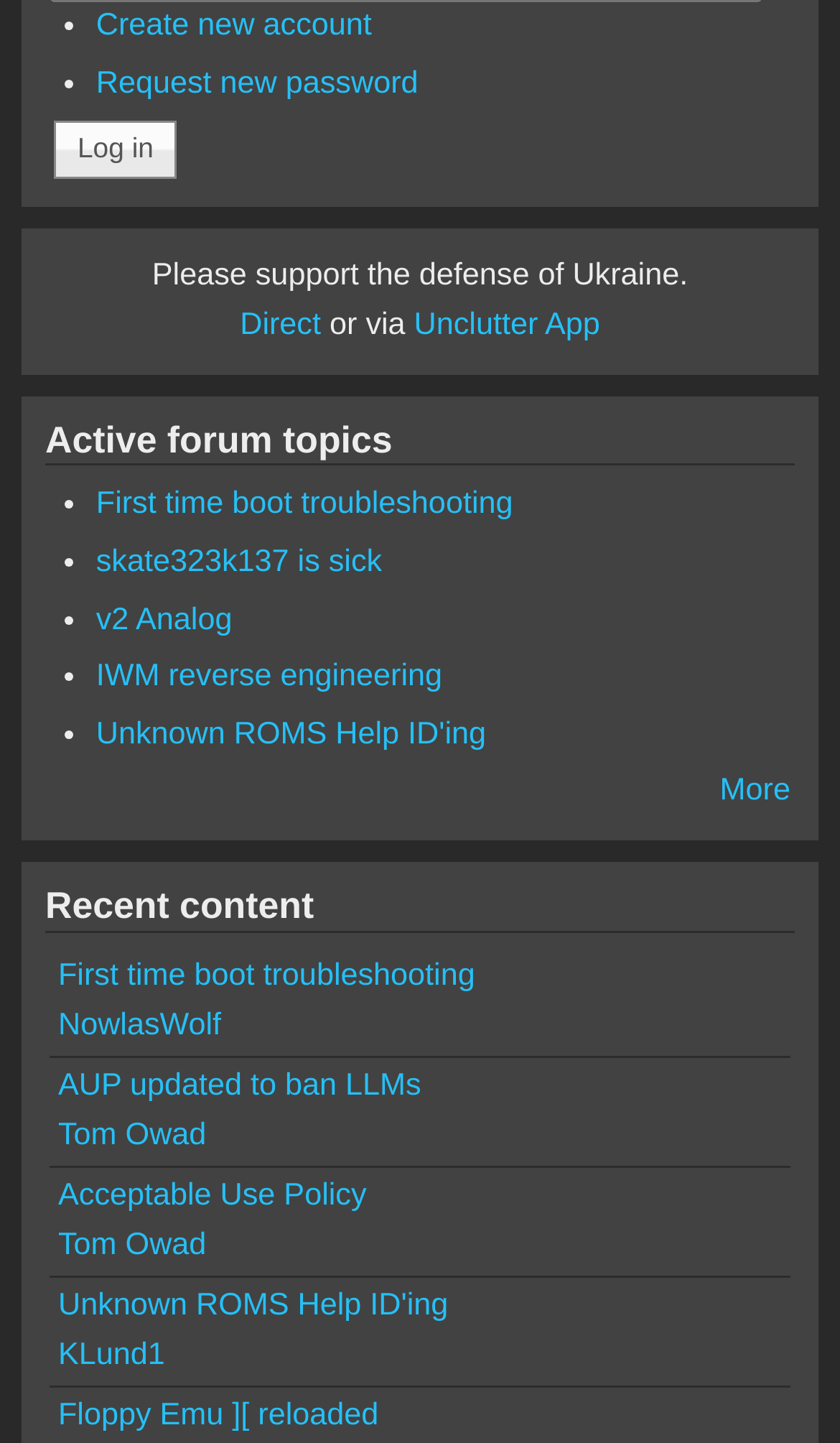How many grid cells are there in each row of the 'Recent content' section?
Answer the question with detailed information derived from the image.

I examined the 'Recent content' section and found that each row contains 3 grid cells. Each grid cell may contain a link and some text, but there are always 3 grid cells in each row.